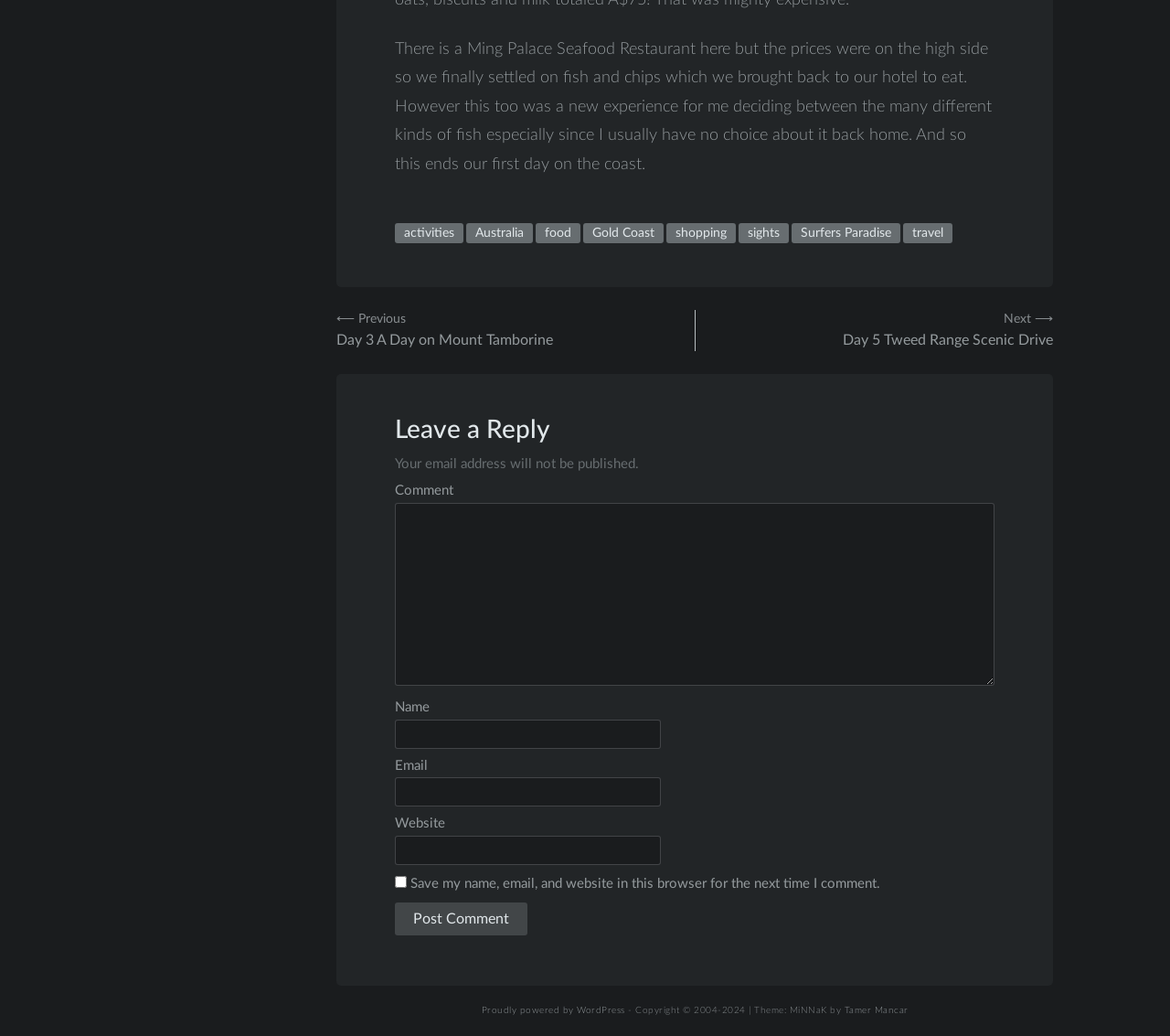Kindly determine the bounding box coordinates for the clickable area to achieve the given instruction: "Leave a reply".

[0.338, 0.401, 0.85, 0.43]